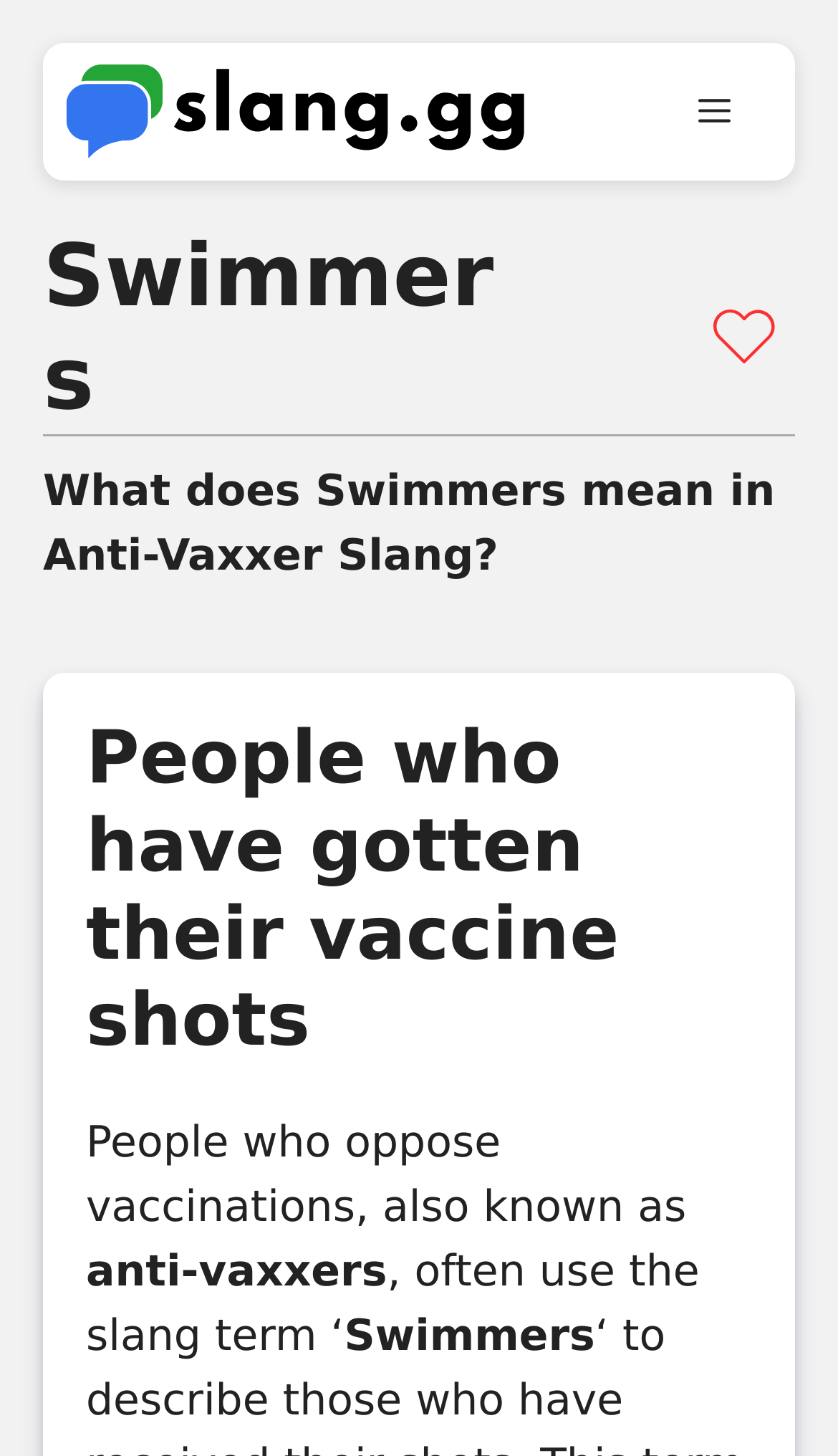What is the name of the website?
Based on the screenshot, give a detailed explanation to answer the question.

The website's name can be found in the banner element at the top of the page, which contains the link 'slang.gg' and the image 'slang.gg'.